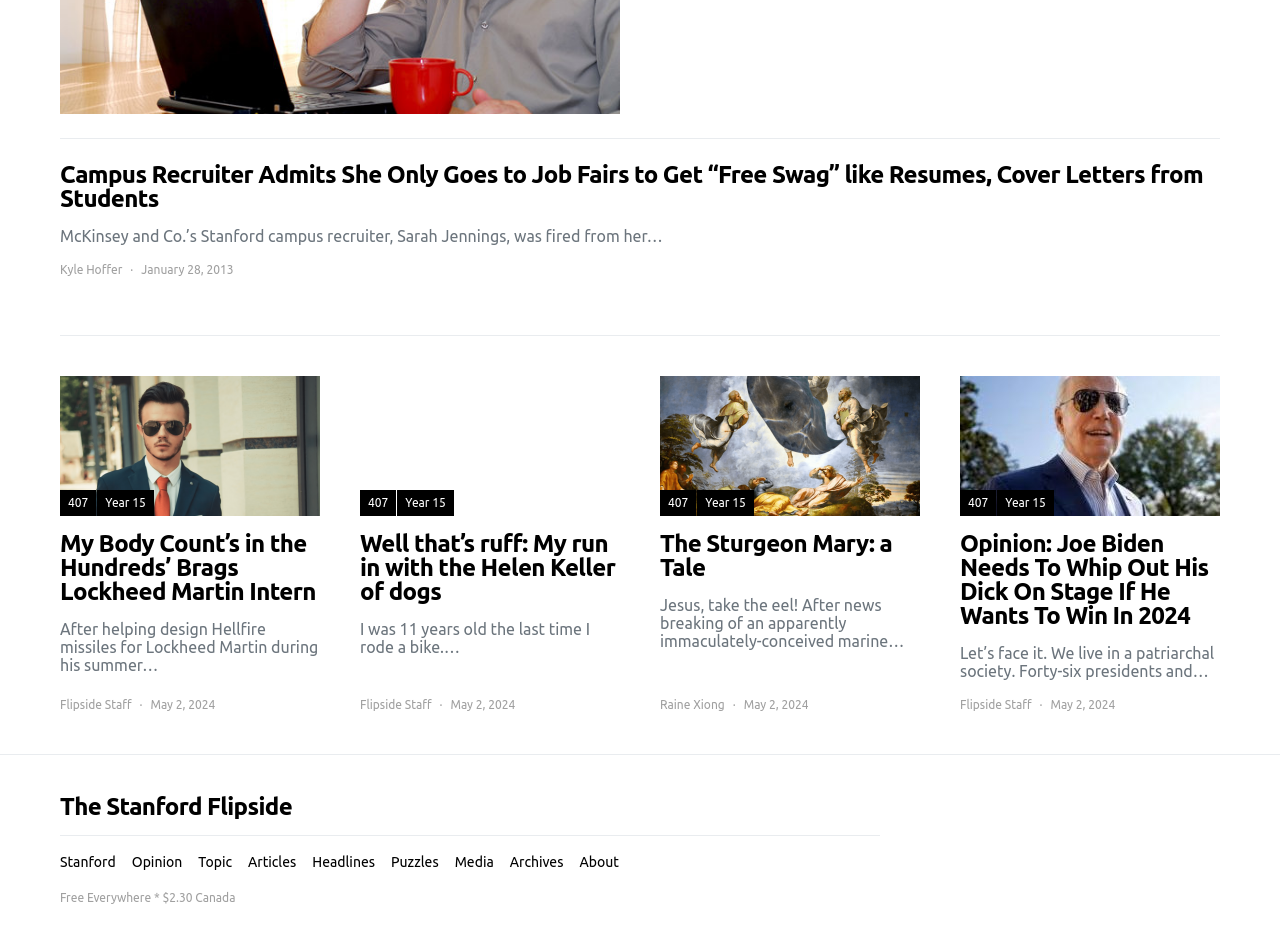Predict the bounding box of the UI element based on the description: "parent_node: 407". The coordinates should be four float numbers between 0 and 1, formatted as [left, top, right, bottom].

[0.281, 0.397, 0.484, 0.754]